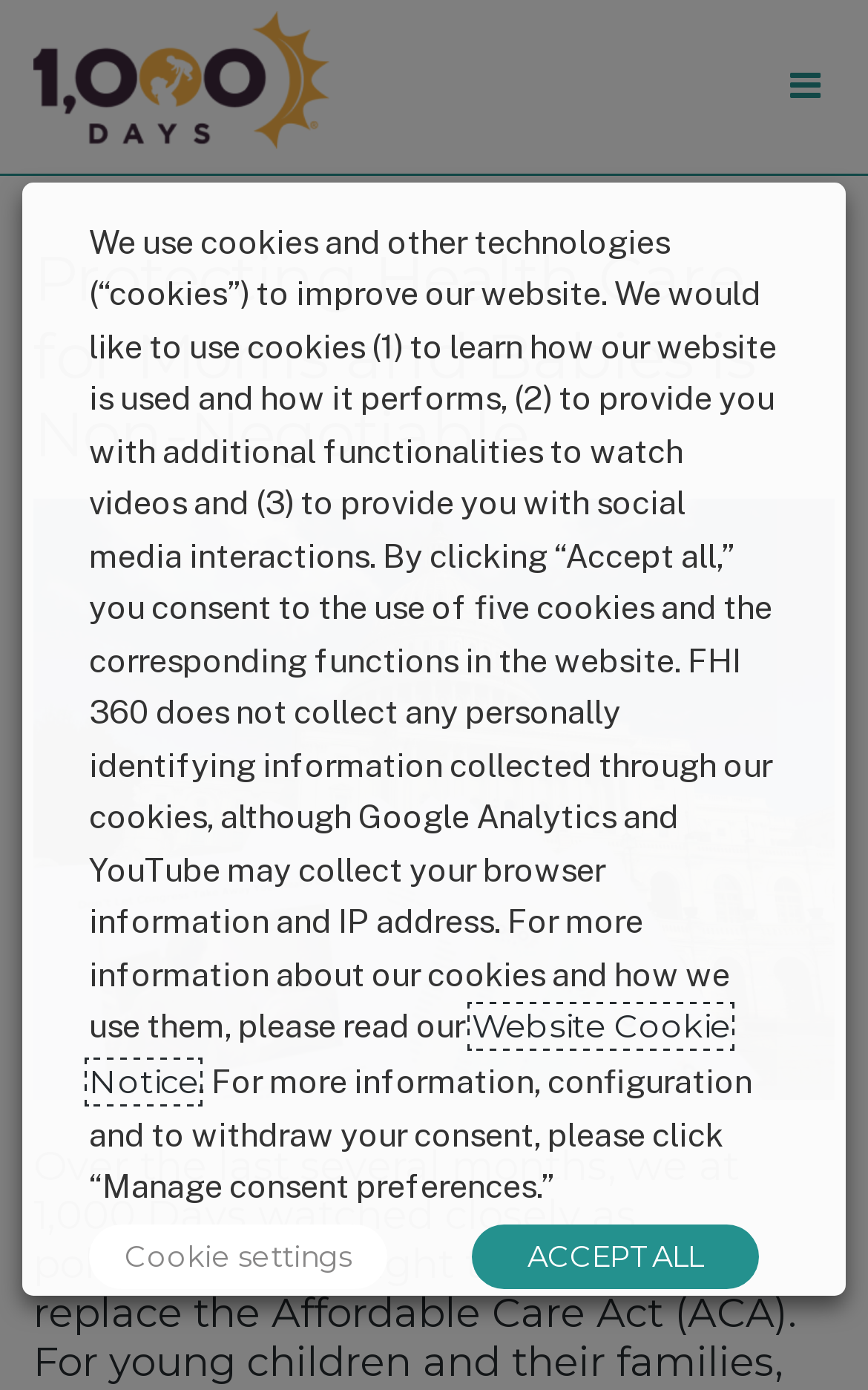Provide the bounding box coordinates of the HTML element this sentence describes: "1,000 Days". The bounding box coordinates consist of four float numbers between 0 and 1, i.e., [left, top, right, bottom].

[0.102, 0.118, 0.263, 0.21]